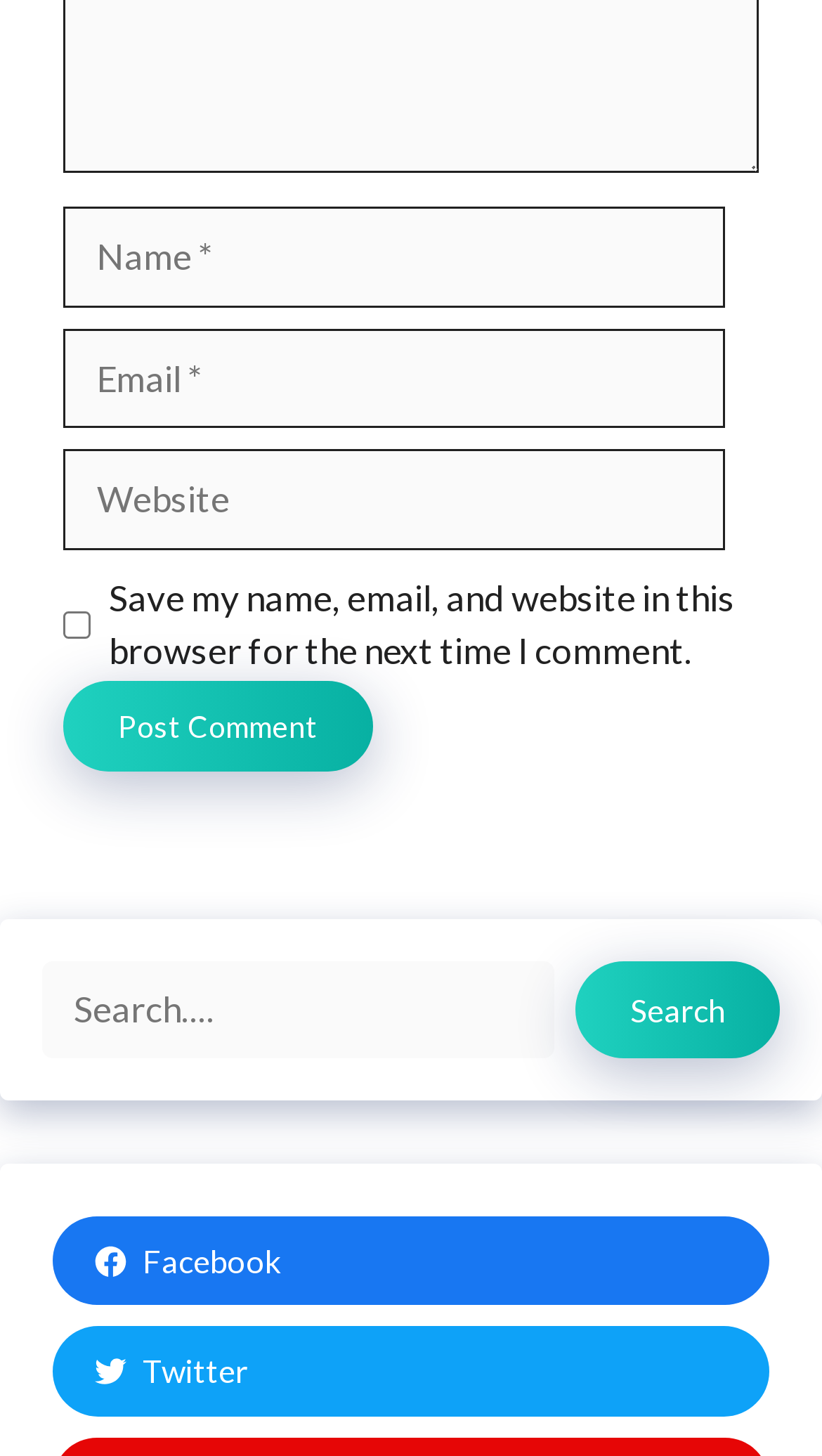Identify the bounding box coordinates of the region that should be clicked to execute the following instruction: "Enter your name".

[0.077, 0.143, 0.882, 0.211]